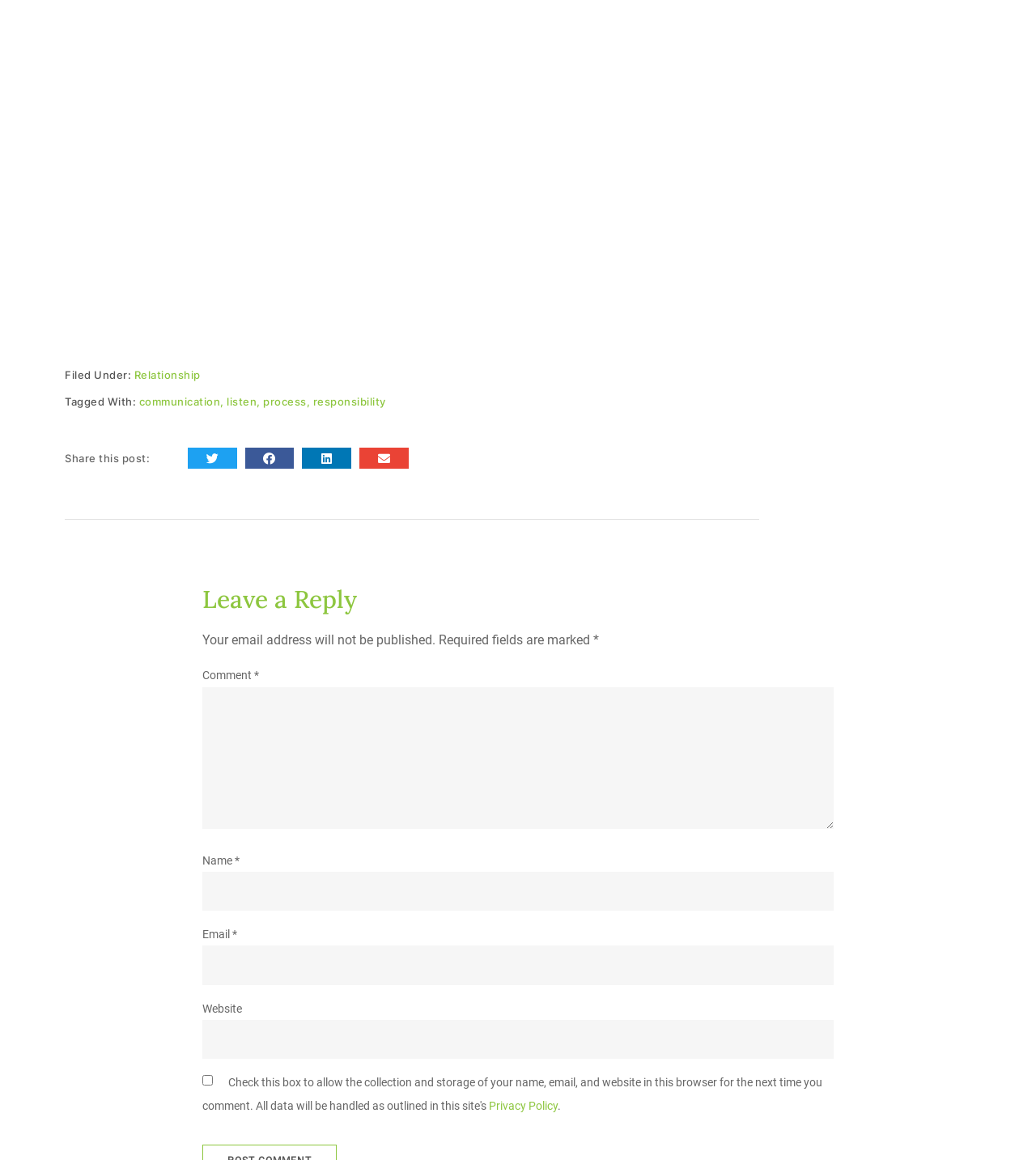How many text fields are available for leaving a reply?
Based on the image, give a concise answer in the form of a single word or short phrase.

4